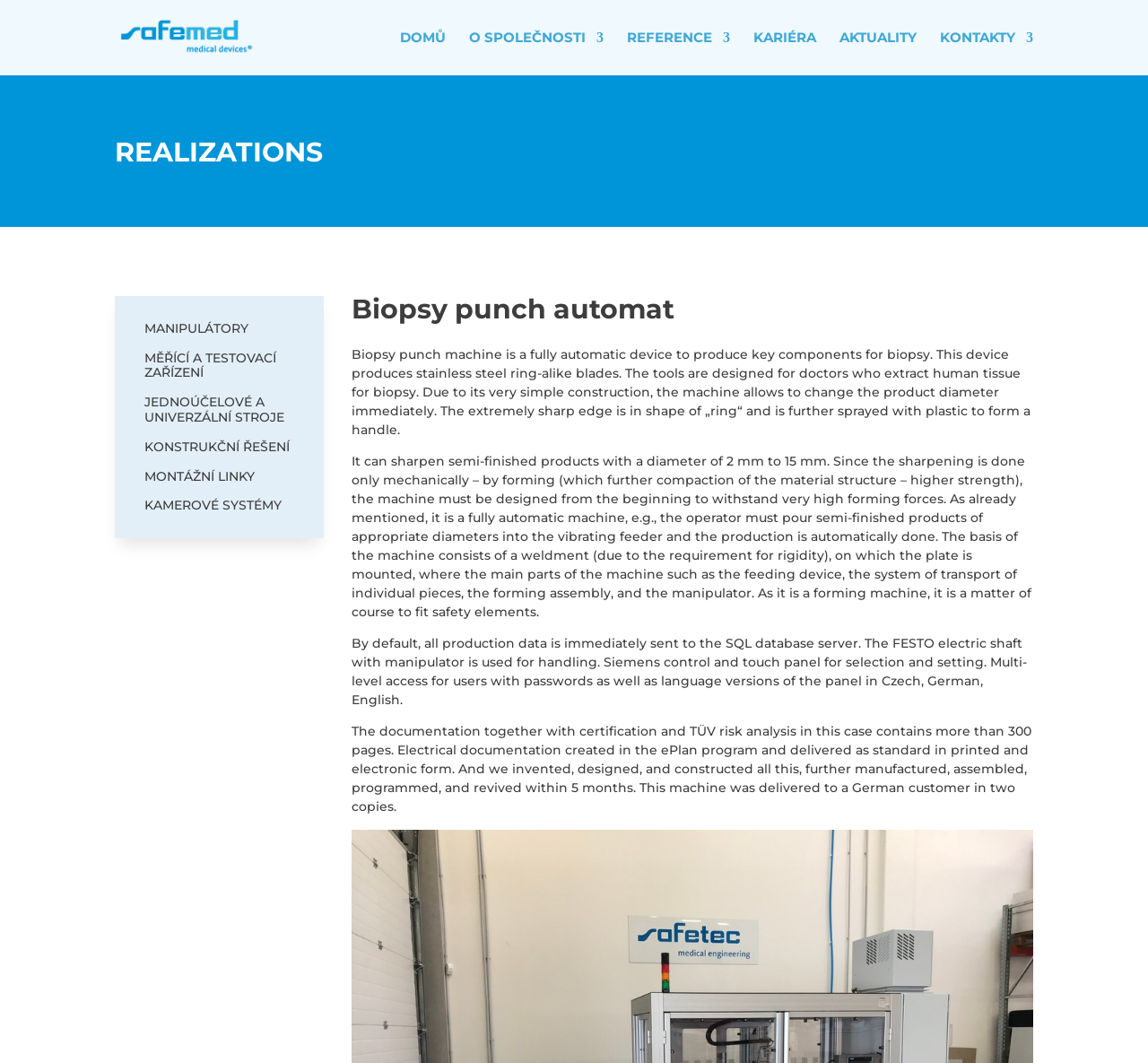Specify the bounding box coordinates for the region that must be clicked to perform the given instruction: "Search for something".

[0.1, 0.0, 0.9, 0.001]